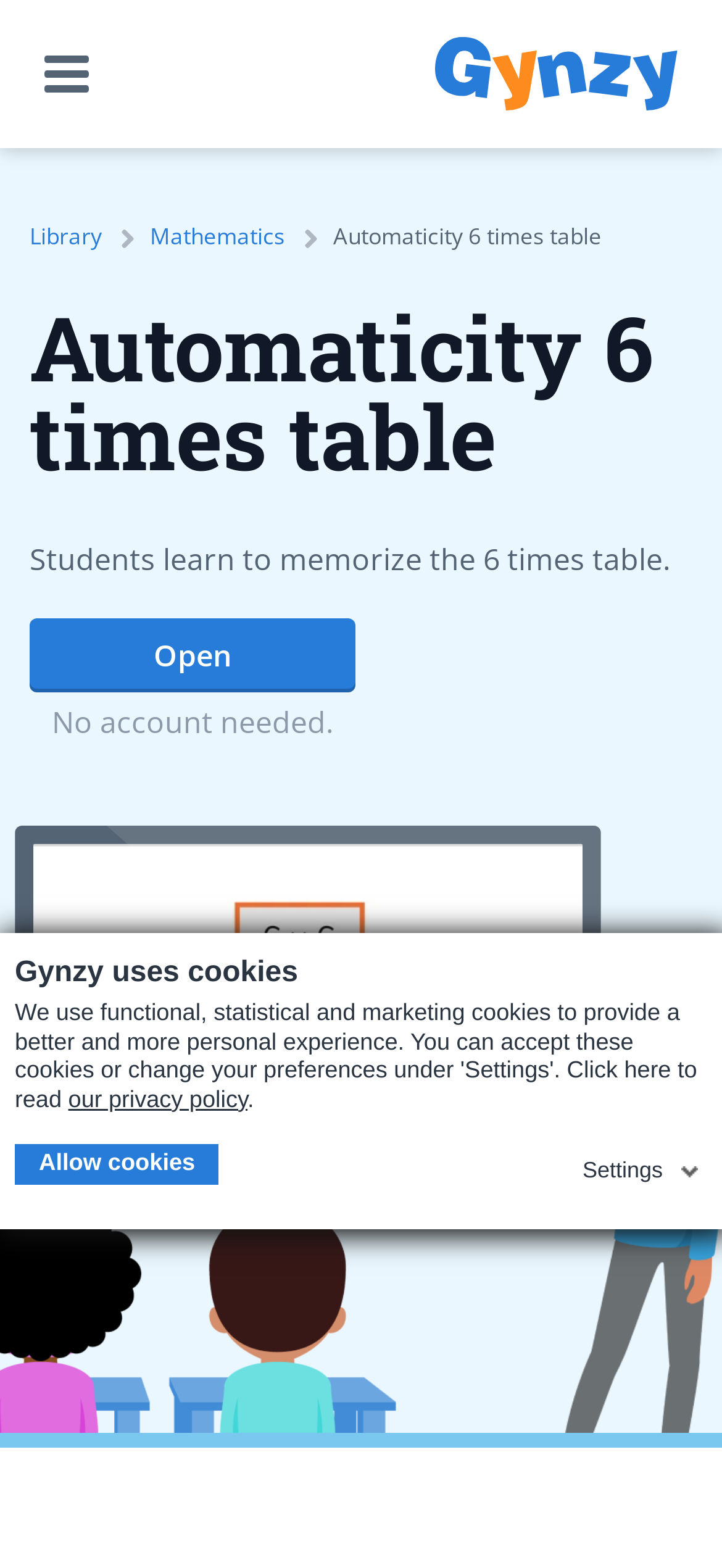Locate the bounding box coordinates of the element that should be clicked to execute the following instruction: "Open the 6 times table".

[0.041, 0.394, 0.492, 0.442]